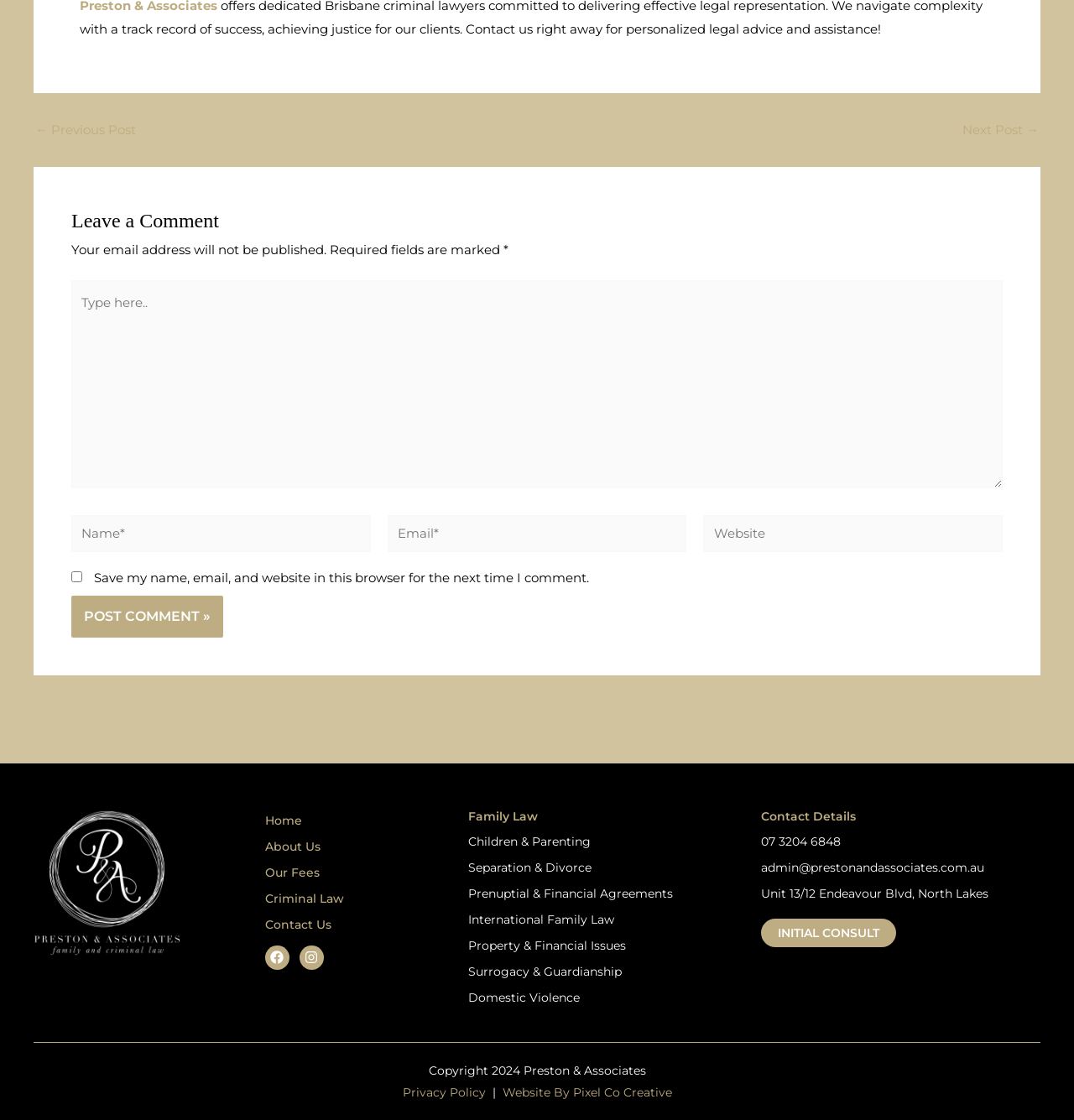Provide the bounding box coordinates of the HTML element described by the text: "Instagram".

[0.279, 0.844, 0.301, 0.866]